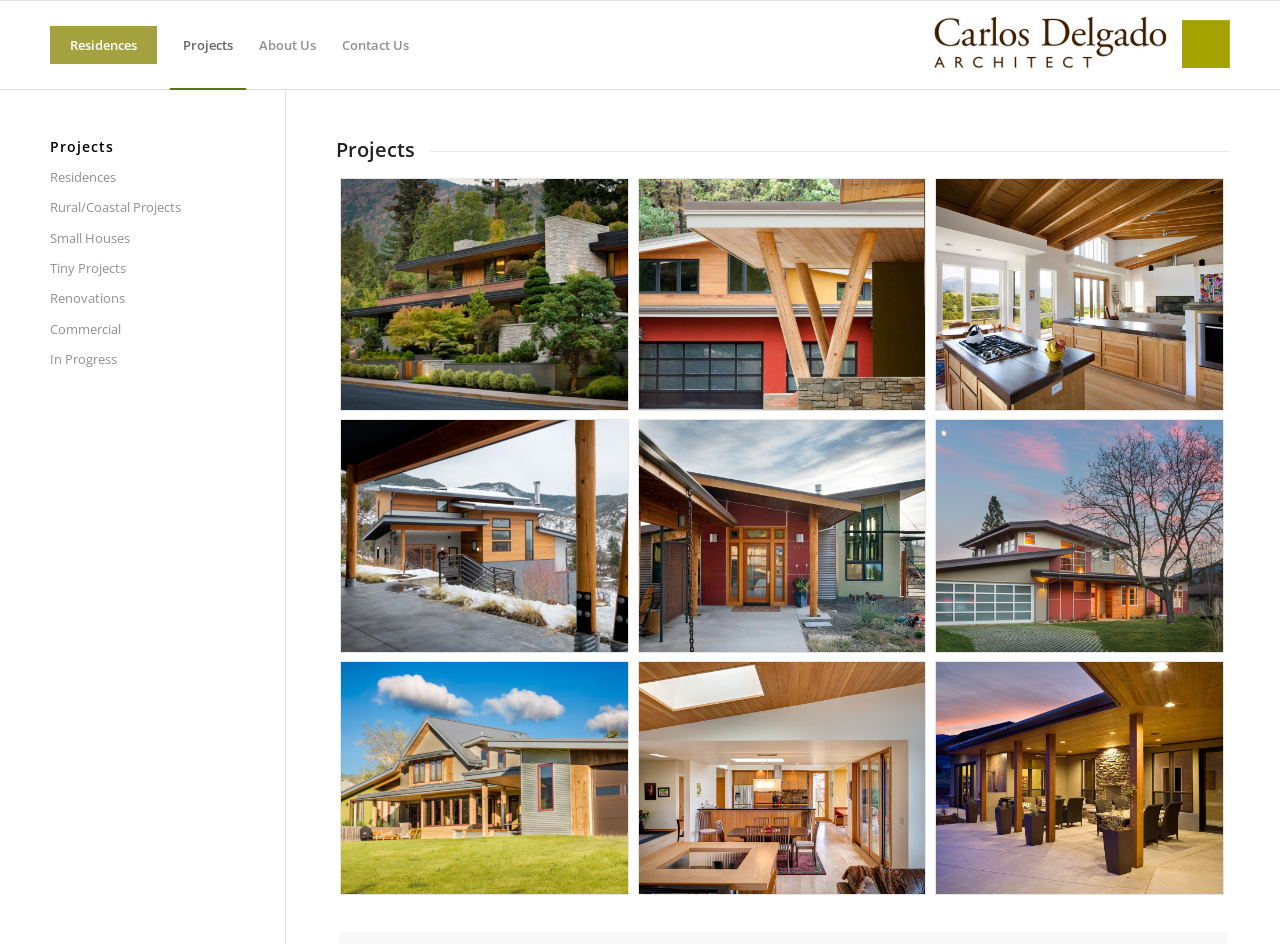Locate the bounding box coordinates of the clickable element to fulfill the following instruction: "Explore the 'Rural/Coastal Projects' category". Provide the coordinates as four float numbers between 0 and 1 in the format [left, top, right, bottom].

[0.039, 0.205, 0.184, 0.237]